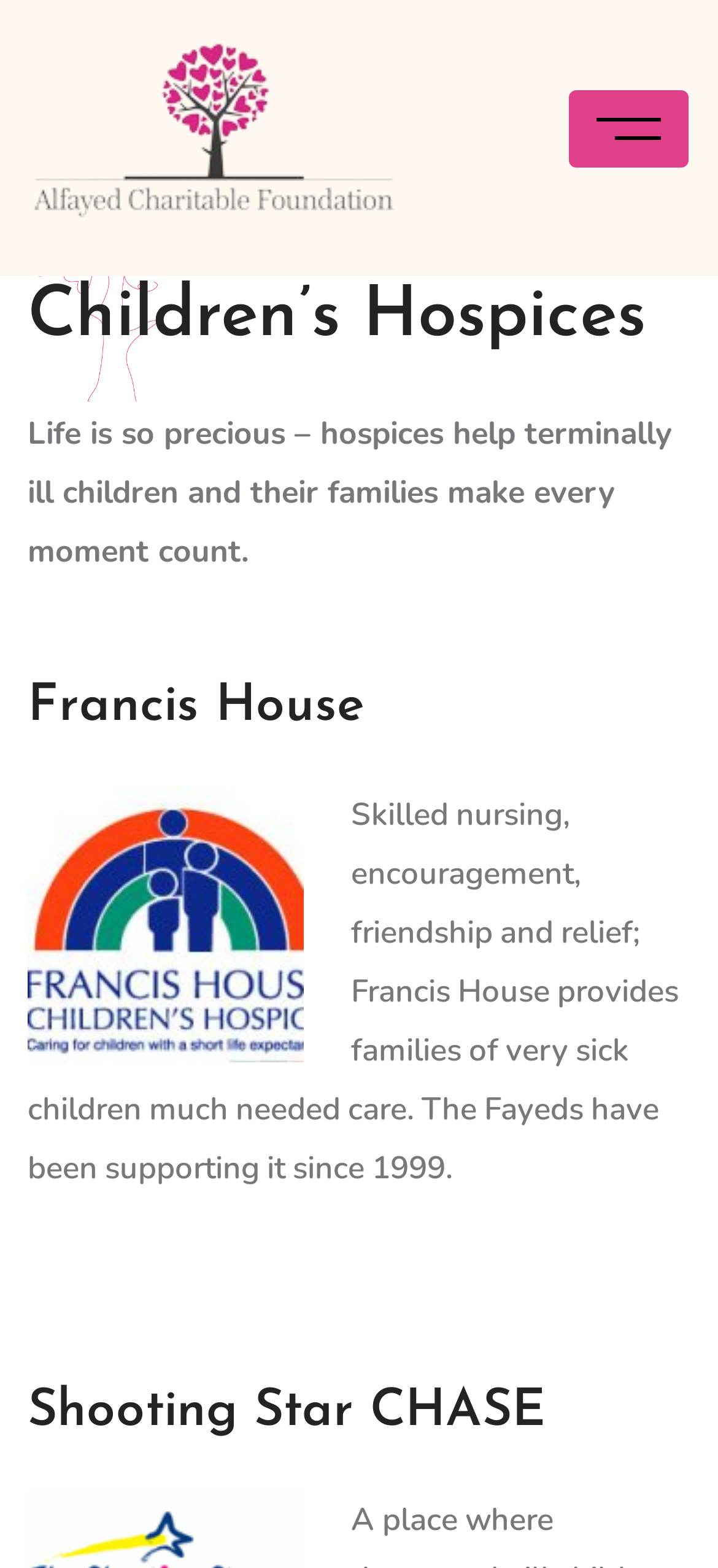Given the description of the UI element: "parent_node: The AlFayed Charitable Foundation", predict the bounding box coordinates in the form of [left, top, right, bottom], with each value being a float between 0 and 1.

[0.792, 0.058, 0.959, 0.107]